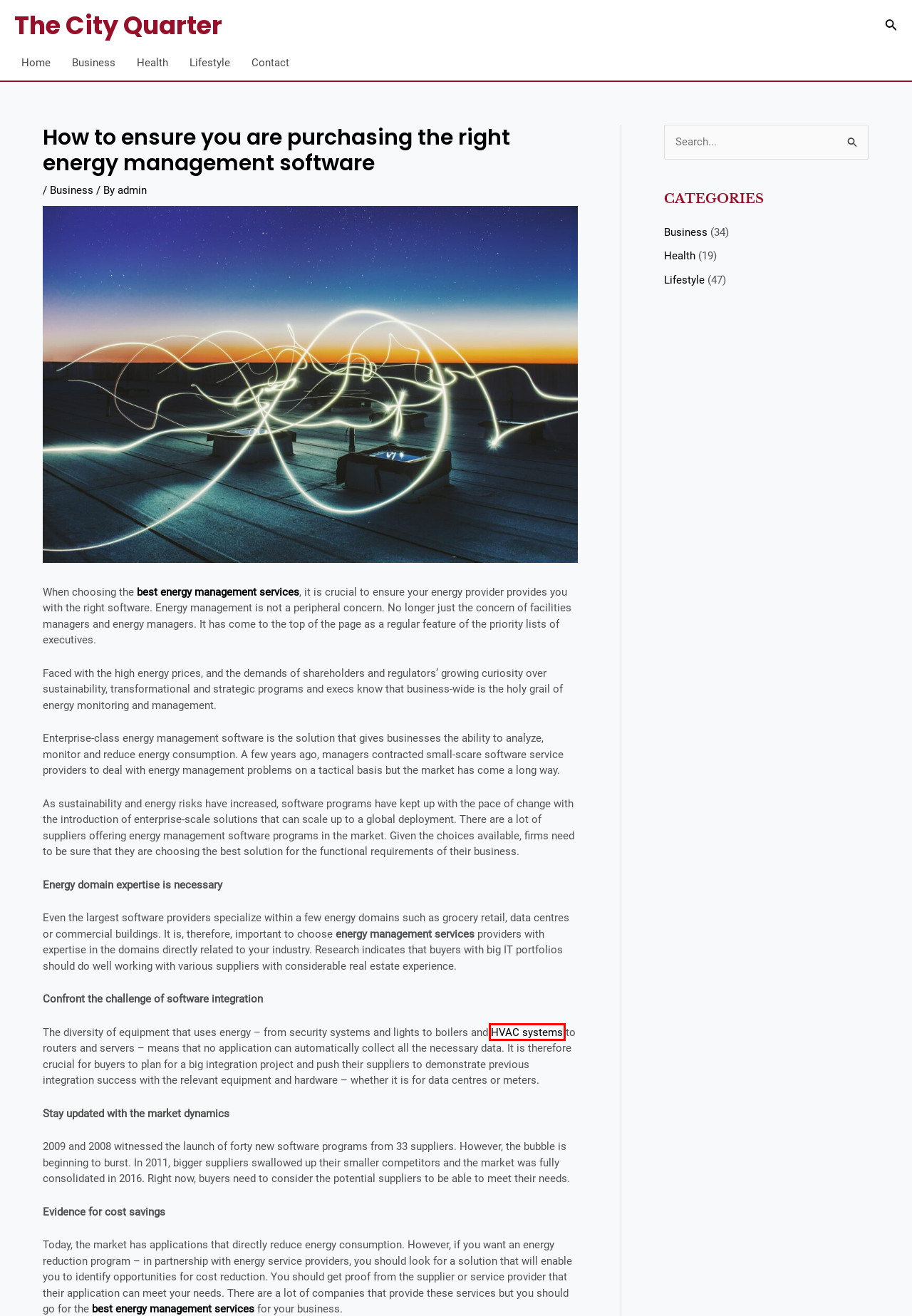View the screenshot of the webpage containing a red bounding box around a UI element. Select the most fitting webpage description for the new page shown after the element in the red bounding box is clicked. Here are the candidates:
A. Excellent Features Of E-Bikes - The City Quarter
B. Contact - The City Quarter
C. Business Archives - The City Quarter
D. How to efficiently work with financial recruiters - The City Quarter
E. What Are The Different Types Of HVAC Units? | General Air Of Greenville SC
F. Energy Management Services: Residential, Solar, Utilities
G. Lifestyle Archives - The City Quarter
H. Australian Blogging Portal - The City Quarter

E